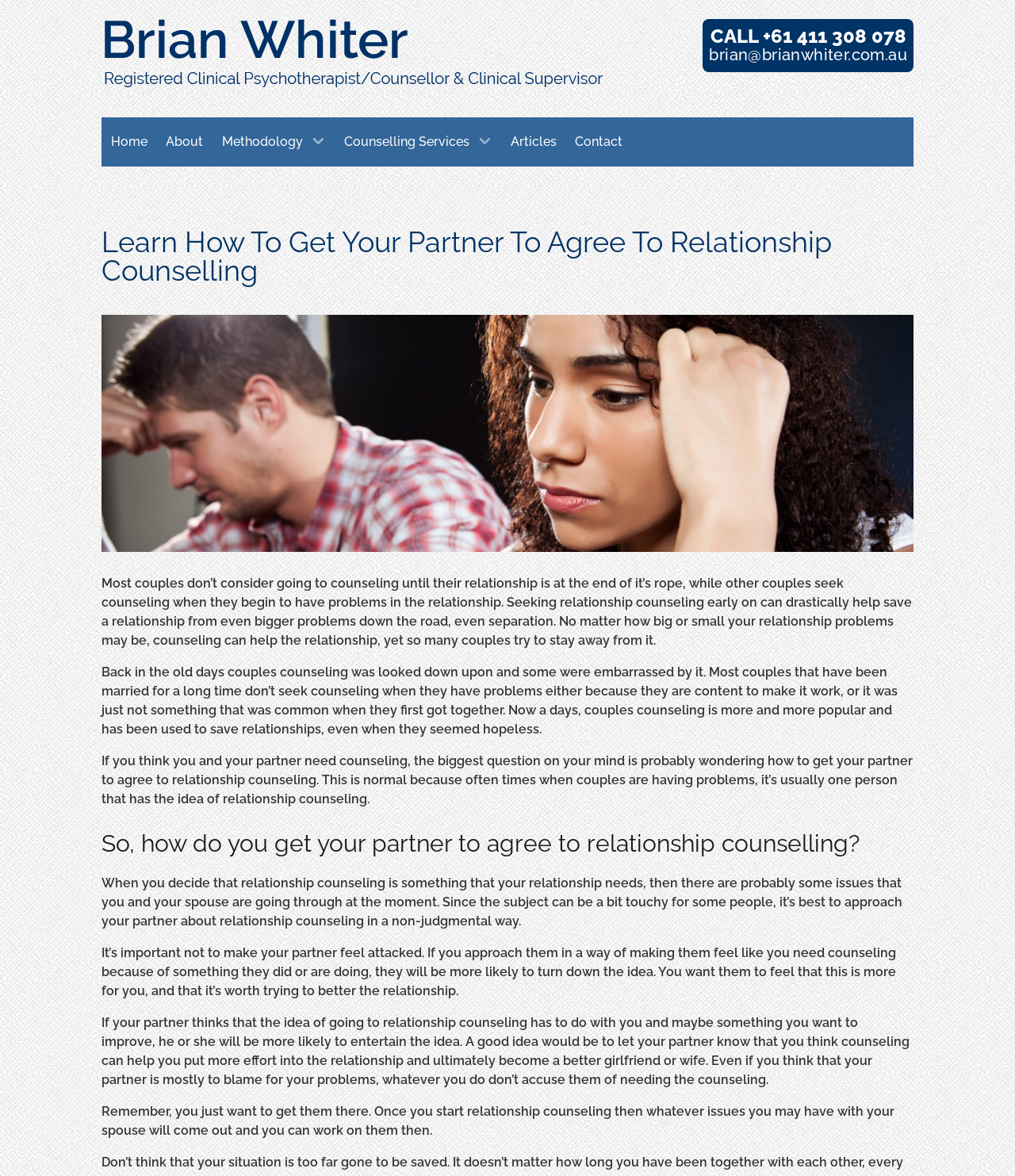Can you specify the bounding box coordinates for the region that should be clicked to fulfill this instruction: "Search for something".

[0.157, 0.016, 0.877, 0.017]